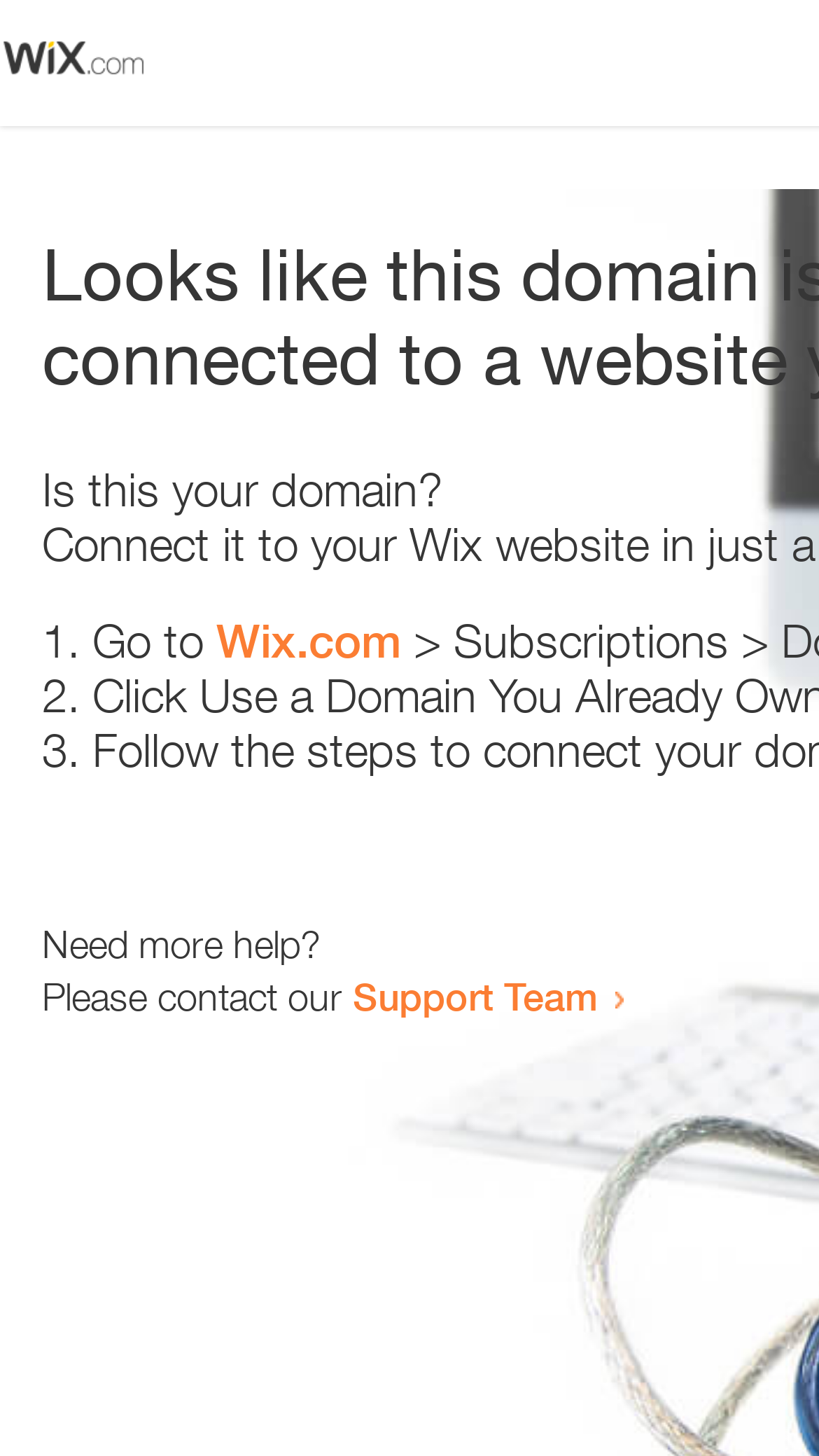Predict the bounding box coordinates of the UI element that matches this description: "Wix.com". The coordinates should be in the format [left, top, right, bottom] with each value between 0 and 1.

[0.264, 0.421, 0.49, 0.459]